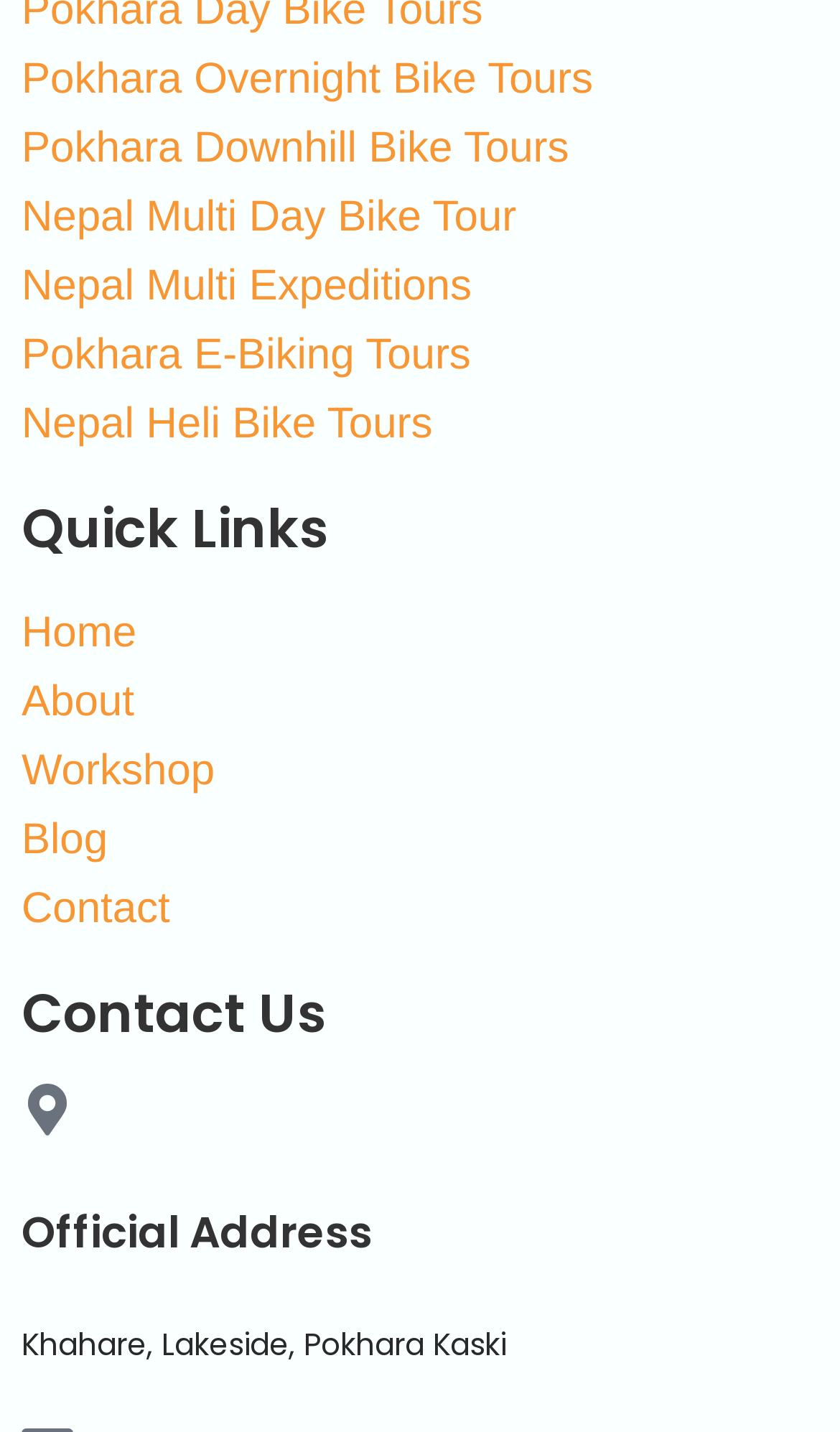What is the purpose of the 'Contact Us' section?
Refer to the image and provide a thorough answer to the question.

The 'Contact Us' section is provided to give users the official address and possibly other contact information of the company, allowing them to get in touch with the company.